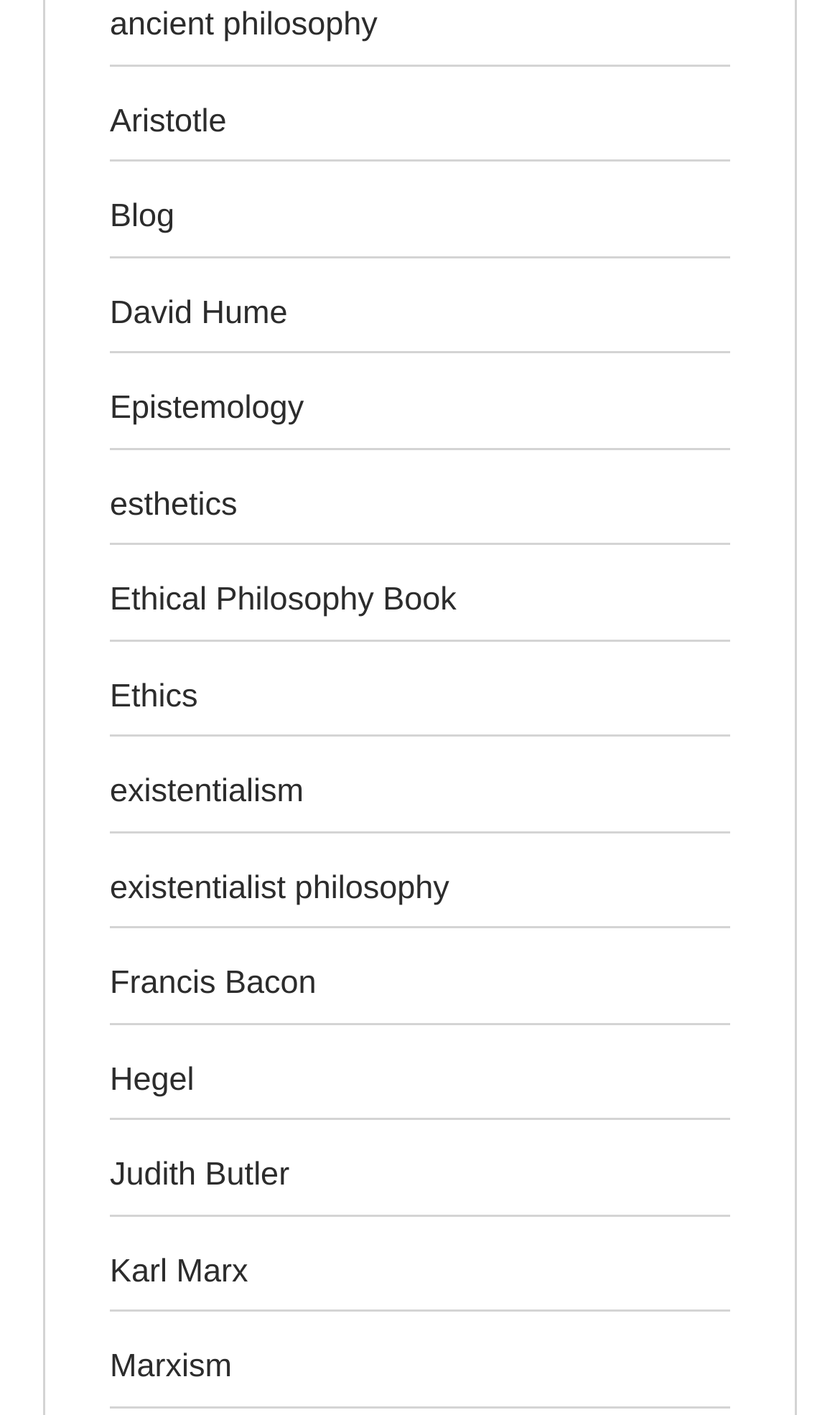Provide a one-word or short-phrase response to the question:
Is existentialism a listed philosophy topic?

Yes